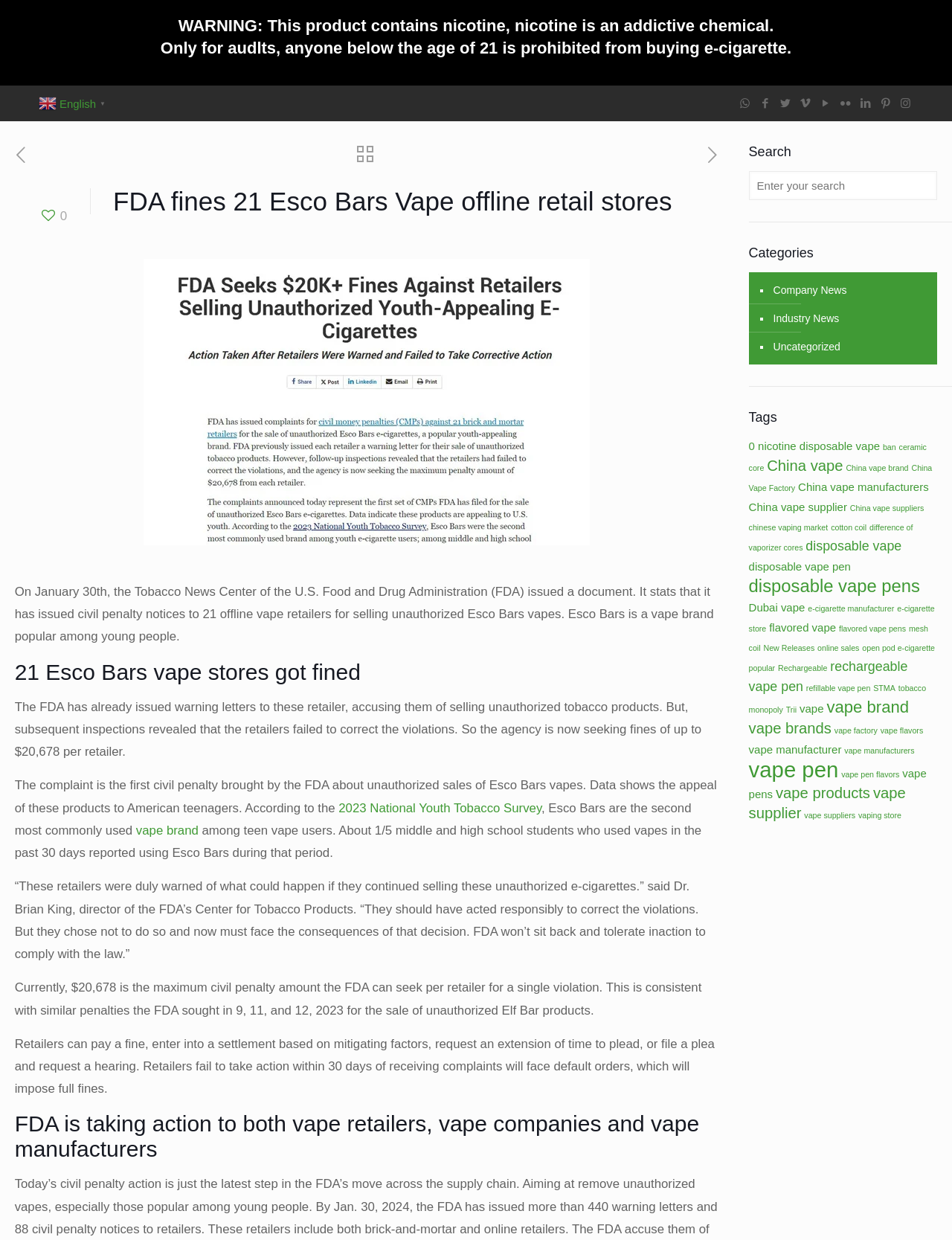Find the bounding box coordinates of the area that needs to be clicked in order to achieve the following instruction: "listen to the podcast". The coordinates should be specified as four float numbers between 0 and 1, i.e., [left, top, right, bottom].

None